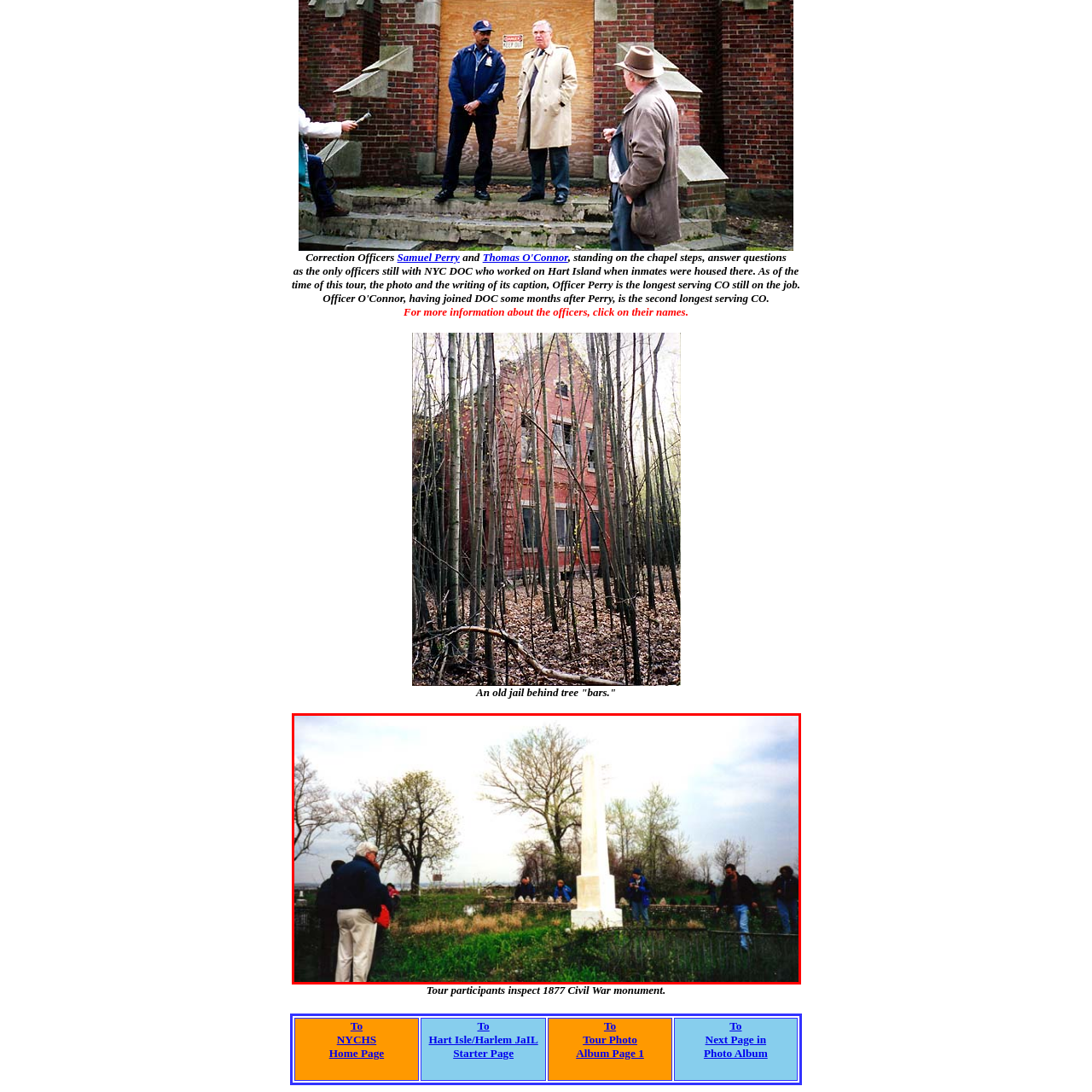Please look at the highlighted area within the red border and provide the answer to this question using just one word or phrase: 
What is the atmosphere of the gathering?

Relaxed